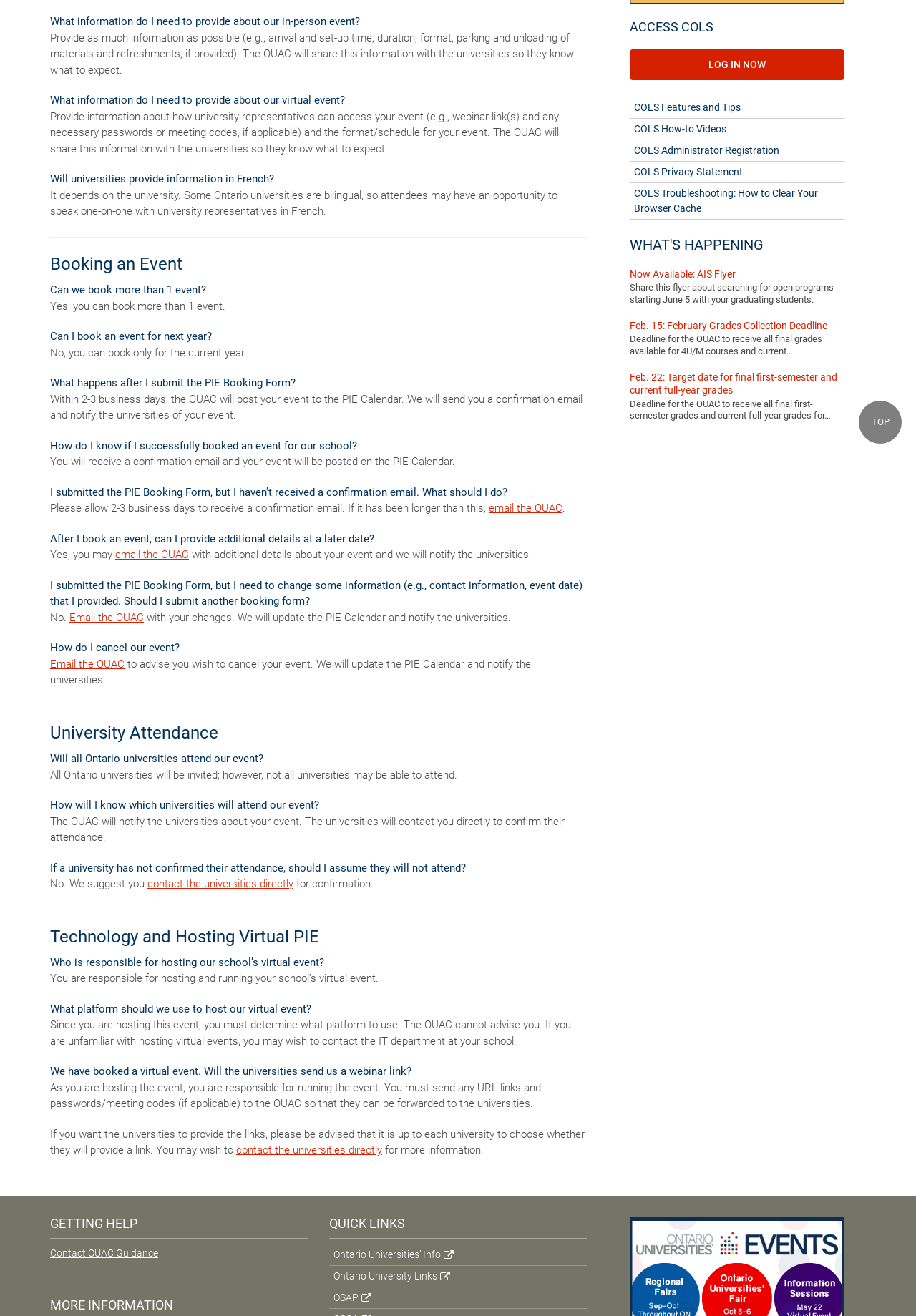Determine the bounding box coordinates for the UI element matching this description: "OSAP".

[0.359, 0.978, 0.641, 0.994]